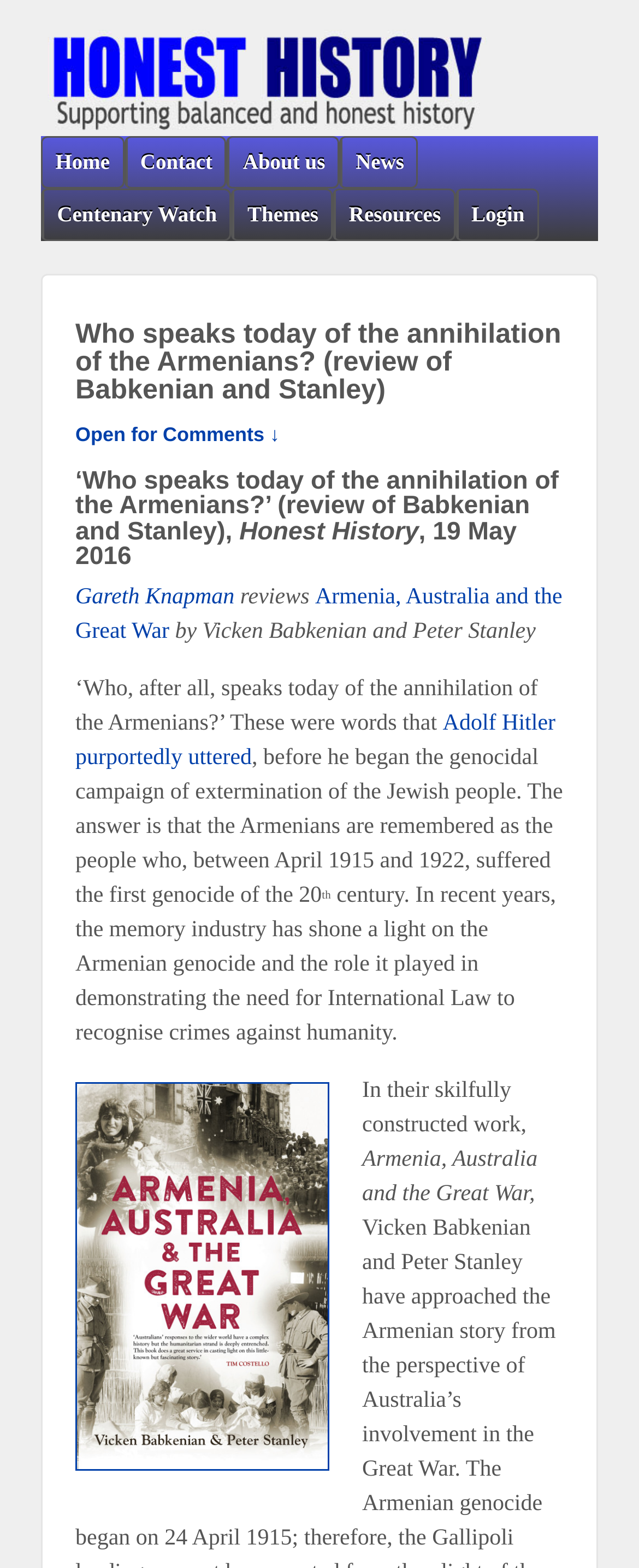How many links are in the top navigation bar?
Examine the image and give a concise answer in one word or a short phrase.

5